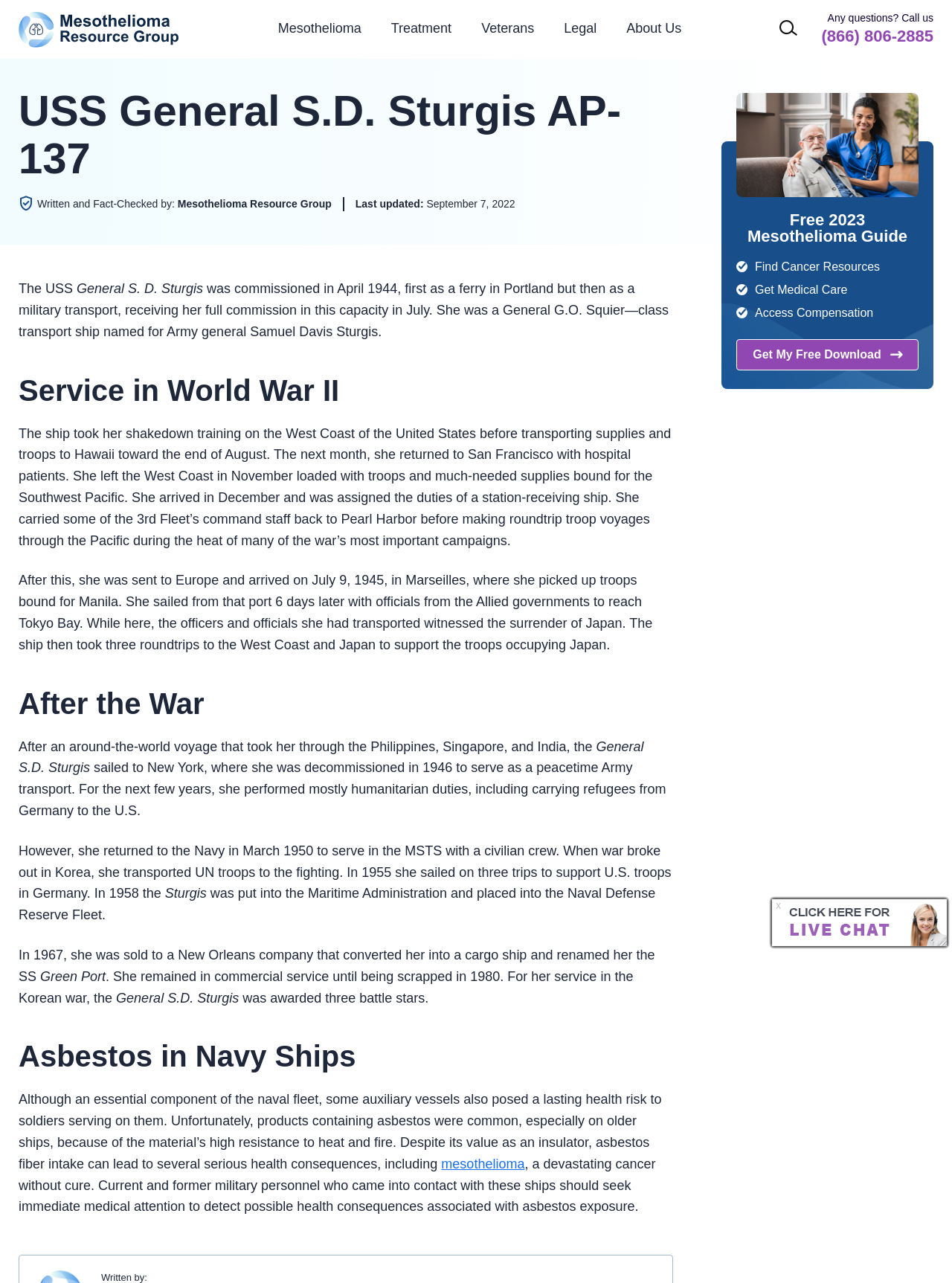Please locate the bounding box coordinates of the element that should be clicked to complete the given instruction: "Click on the 'Mesothelioma Resource Group' link".

[0.02, 0.009, 0.19, 0.037]